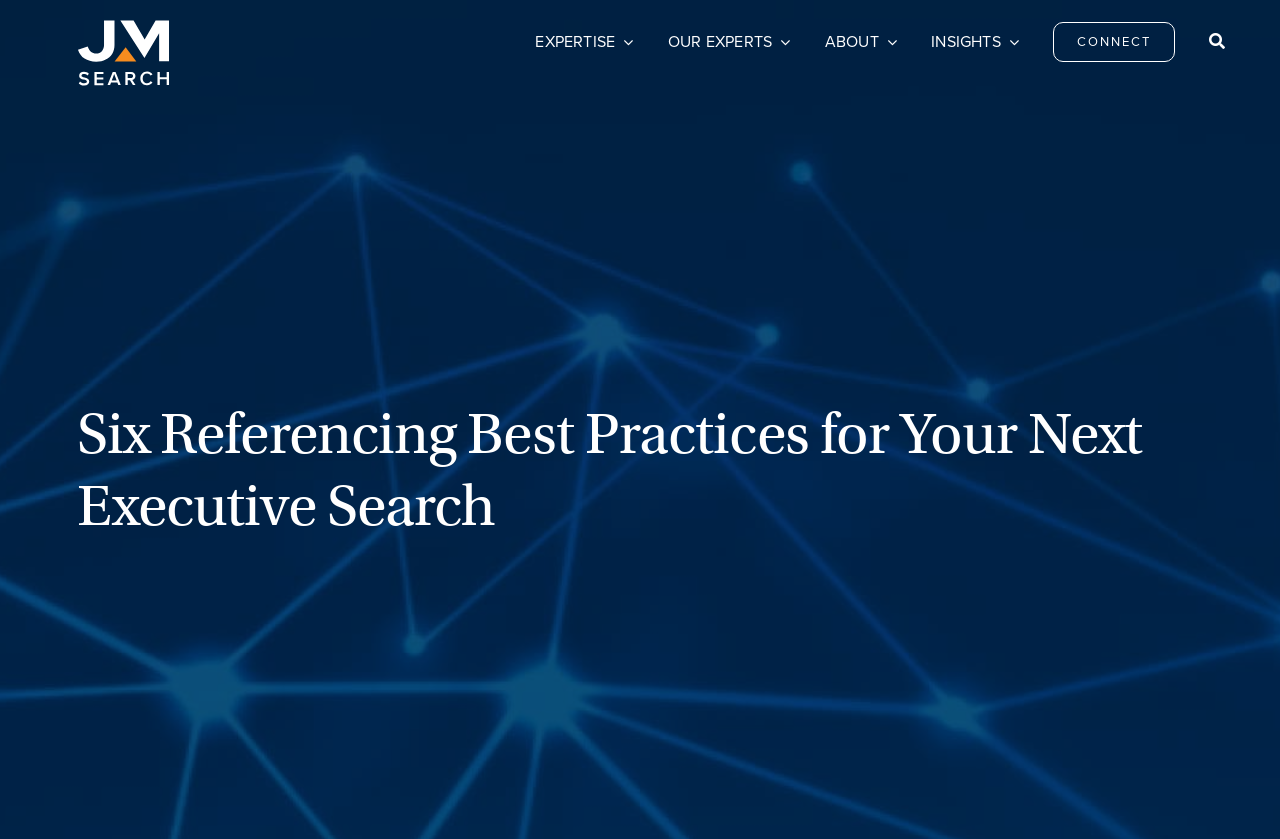Predict the bounding box of the UI element based on the description: "Search". The coordinates should be four float numbers between 0 and 1, formatted as [left, top, right, bottom].

[0.945, 0.0, 0.958, 0.1]